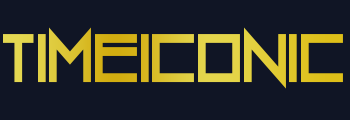What theme is emphasized by the aesthetic?
Using the image provided, answer with just one word or phrase.

Prestige and modernity